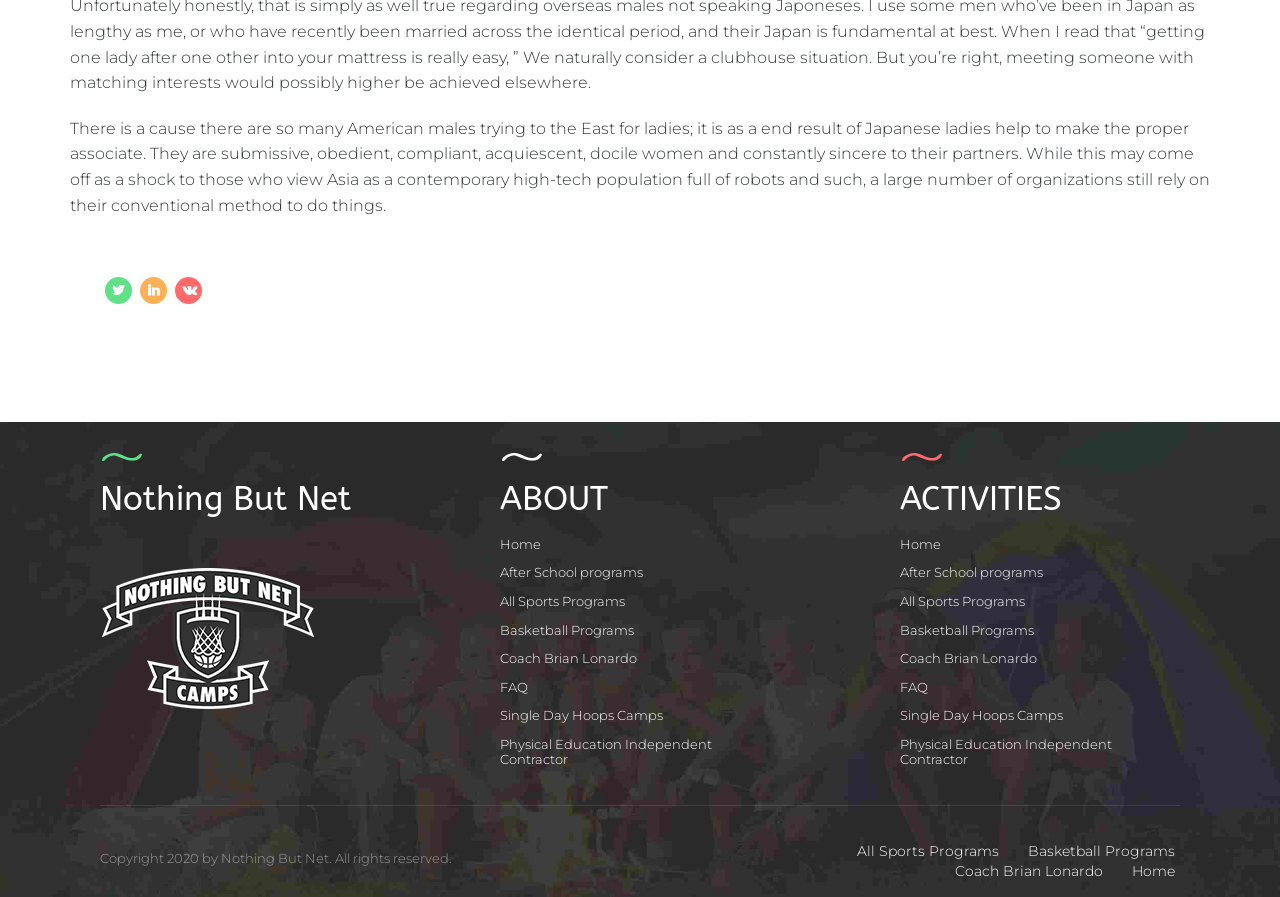Provide a single word or phrase to answer the given question: 
What type of content is below the separator?

Copyright information